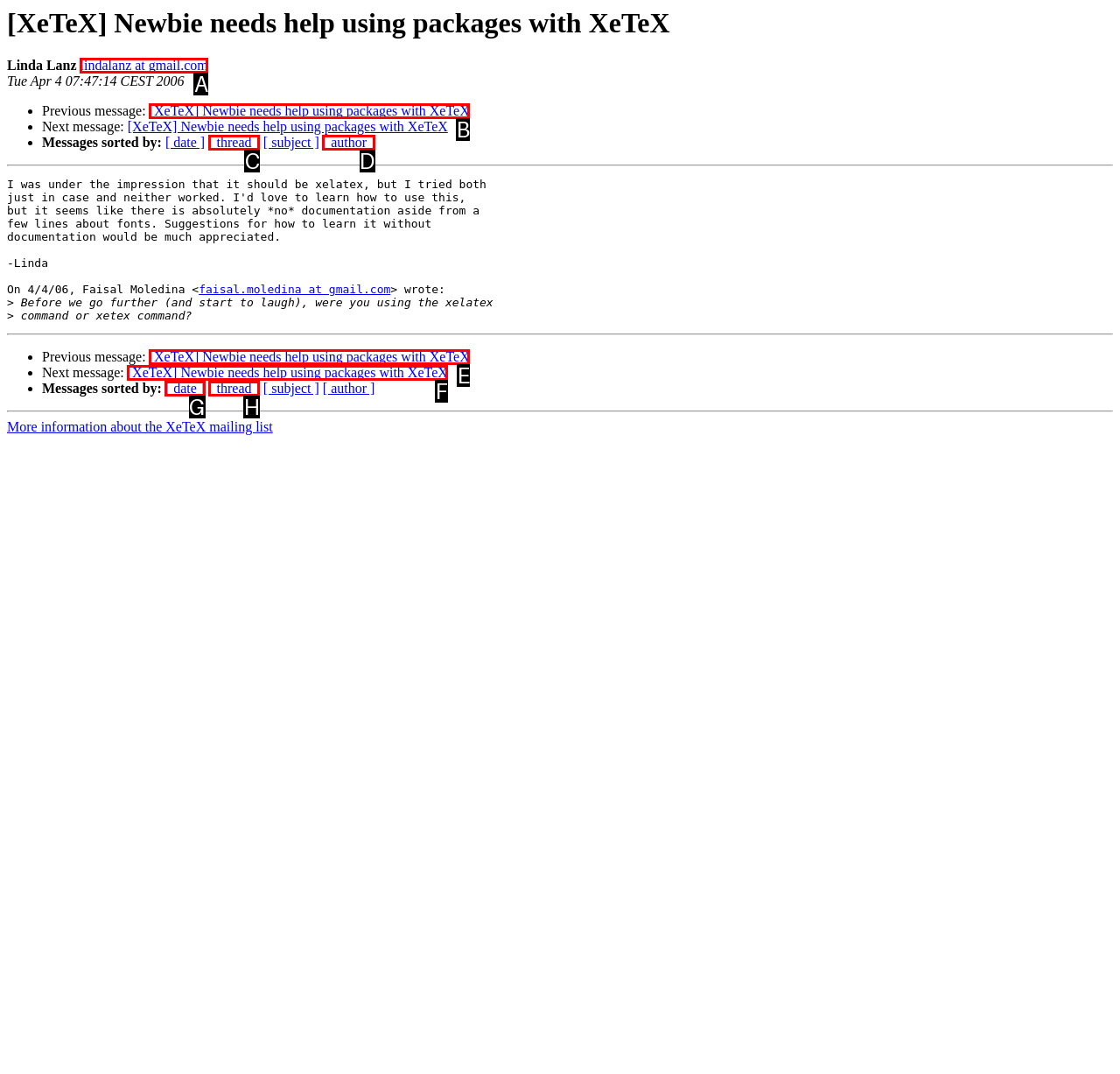Please select the letter of the HTML element that fits the description: lindalanz at gmail.com. Answer with the option's letter directly.

A